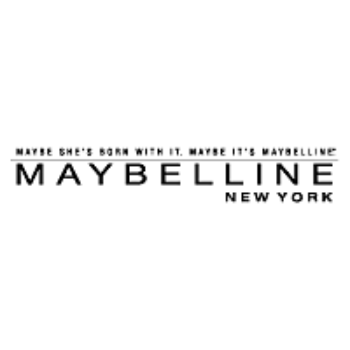Generate an elaborate caption for the image.

The image features the iconic logo of Maybelline New York, a well-known cosmetics brand. The design prominently displays the brand name "MAYBELLINE" in bold, uppercase letters, accompanied by the tagline "MAYBE SHE'S BORN WITH IT. MAYBE IT'S MAYBELLINE." This catchphrase emphasizes the brand's connection to beauty and self-expression. The logo's sleek and modern typography embodies the contemporary essence of the brand, while the black and white color scheme conveys sophistication and elegance. This visual representation highlights Maybelline's long-standing reputation in the beauty industry and its appeal to a diverse audience seeking quality makeup products.